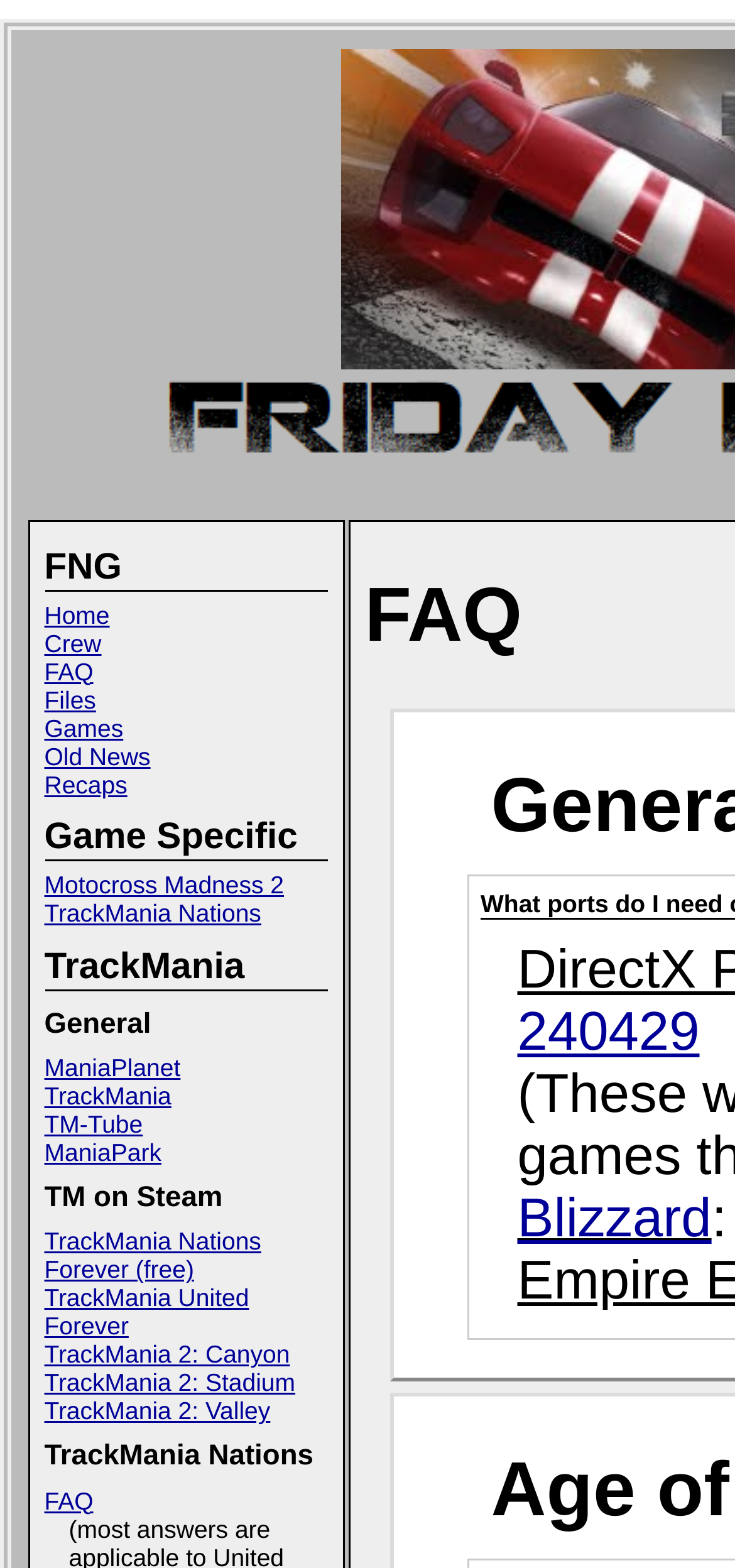Answer the question in a single word or phrase:
What is the last link under the 'TrackMania' heading?

TM-Tube